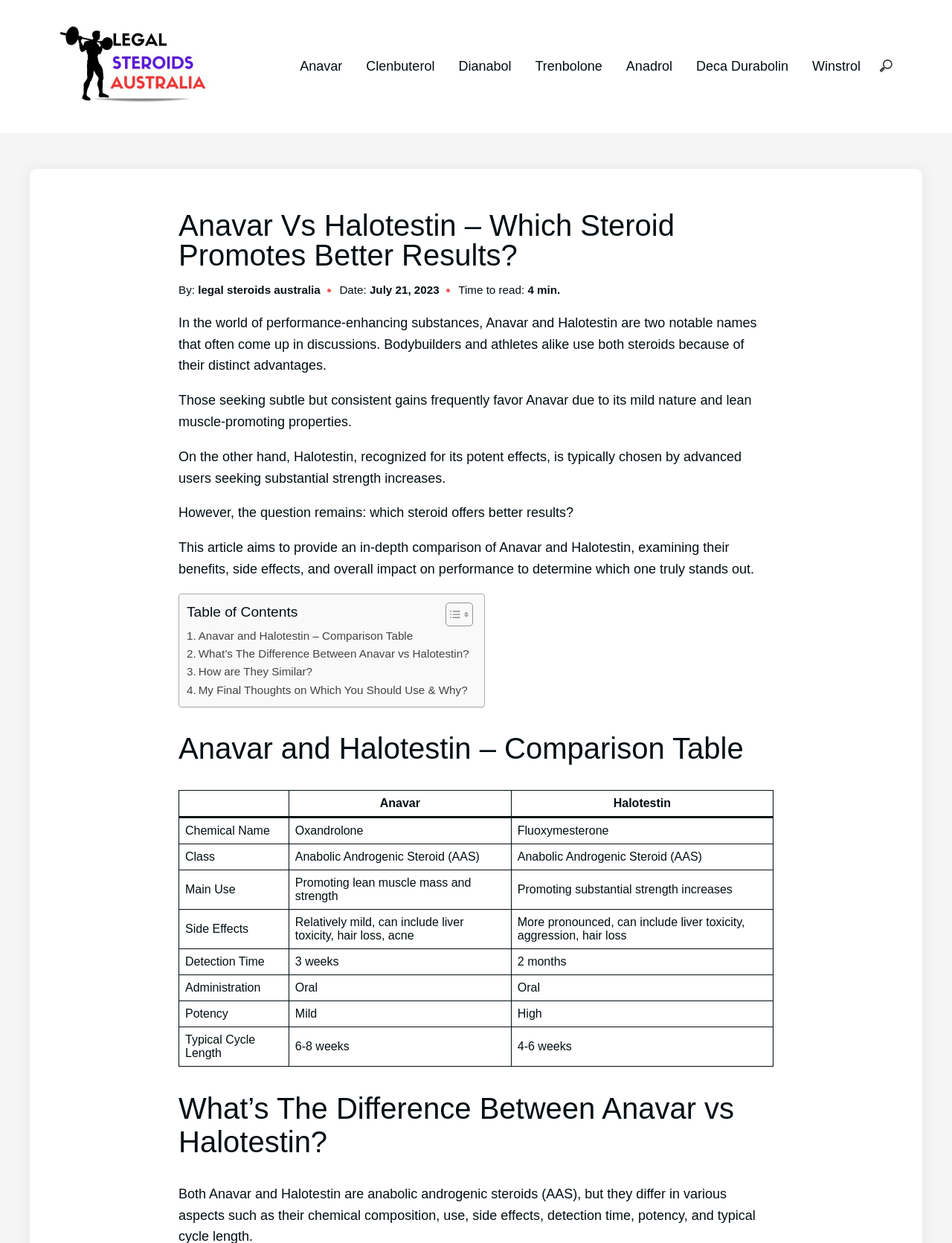Given the element description, predict the bounding box coordinates in the format (top-left x, top-left y, bottom-right x, bottom-right y), using floating point numbers between 0 and 1: alt="Legal Steroids australia"

[0.056, 0.077, 0.252, 0.087]